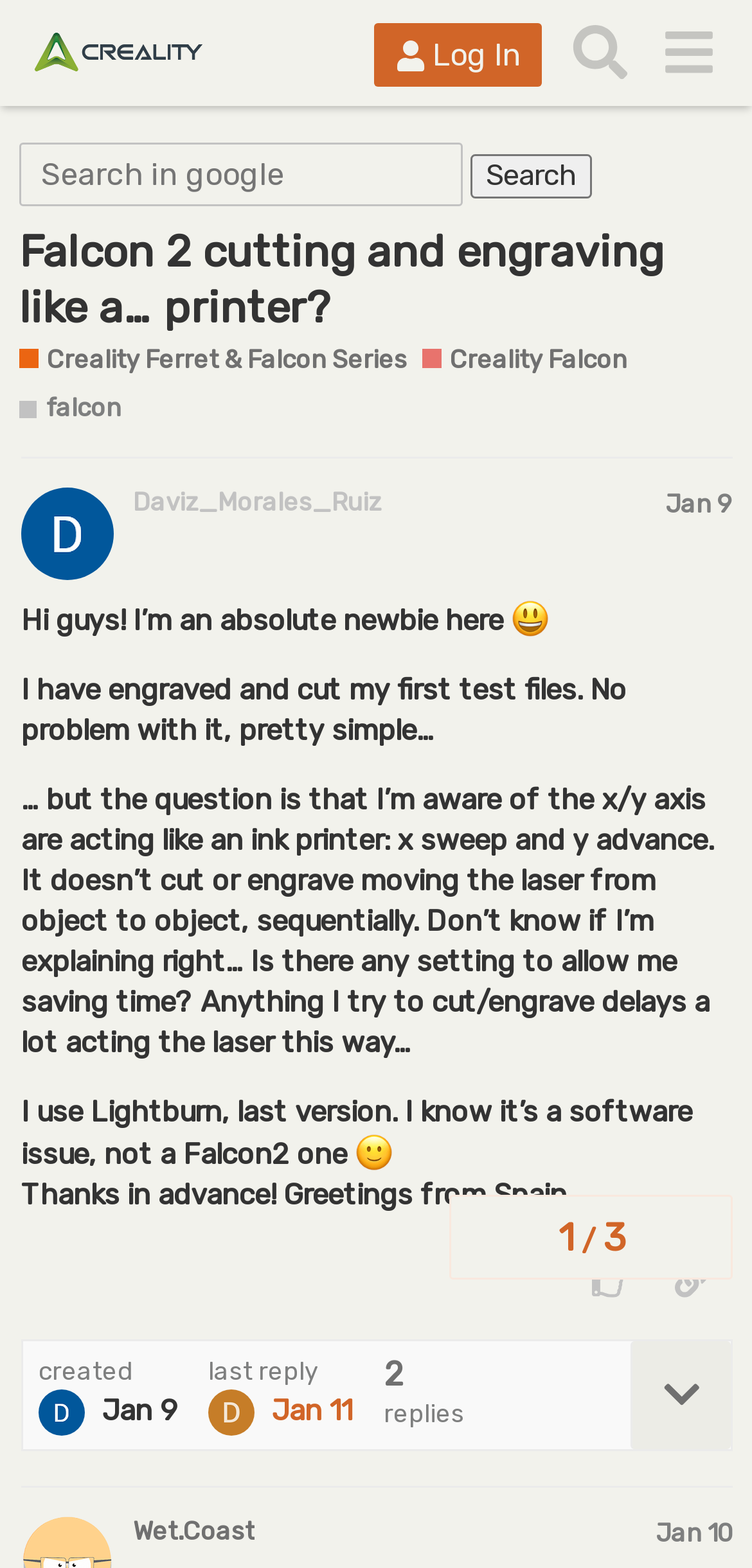How many replies are there to this post?
Look at the image and provide a detailed response to the question.

The number of replies can be determined by looking at the bottom of the post, where the replies are listed. There is only one reply, which is from 'Wet.Coast' on Jan 10.